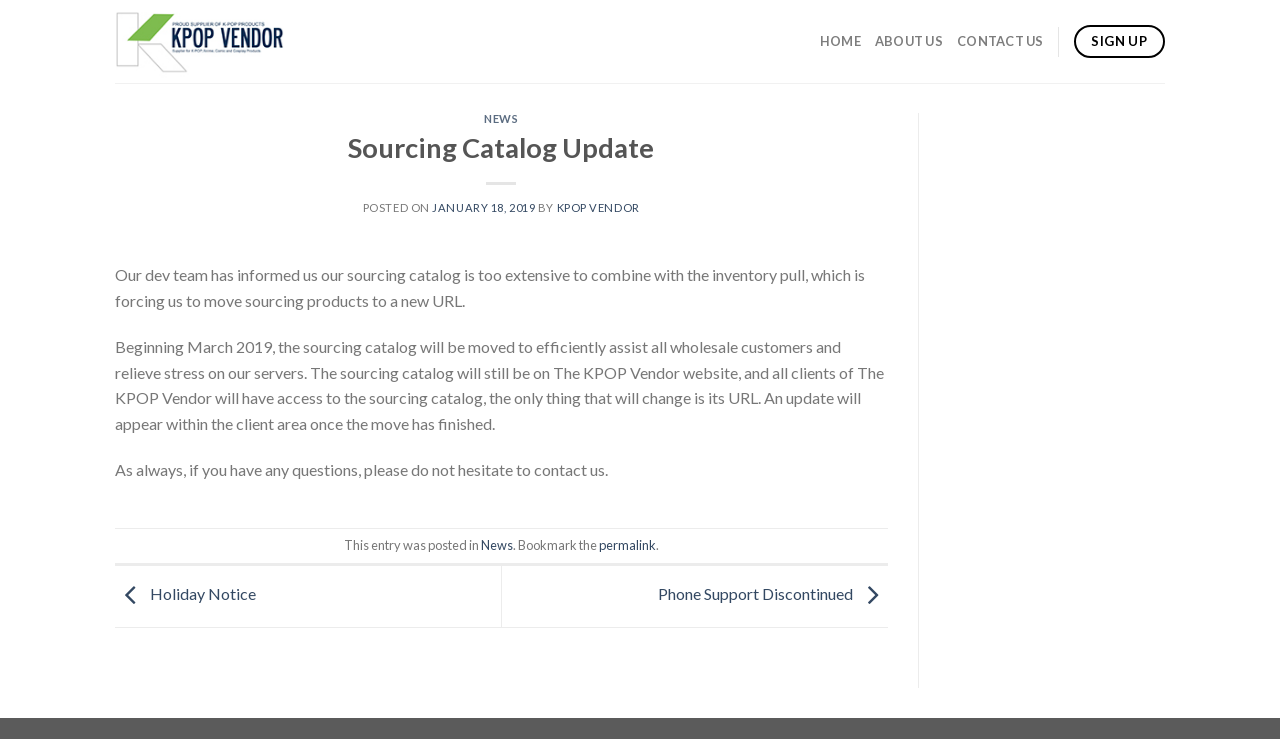Please locate the bounding box coordinates of the element that should be clicked to complete the given instruction: "contact us".

[0.748, 0.029, 0.815, 0.084]